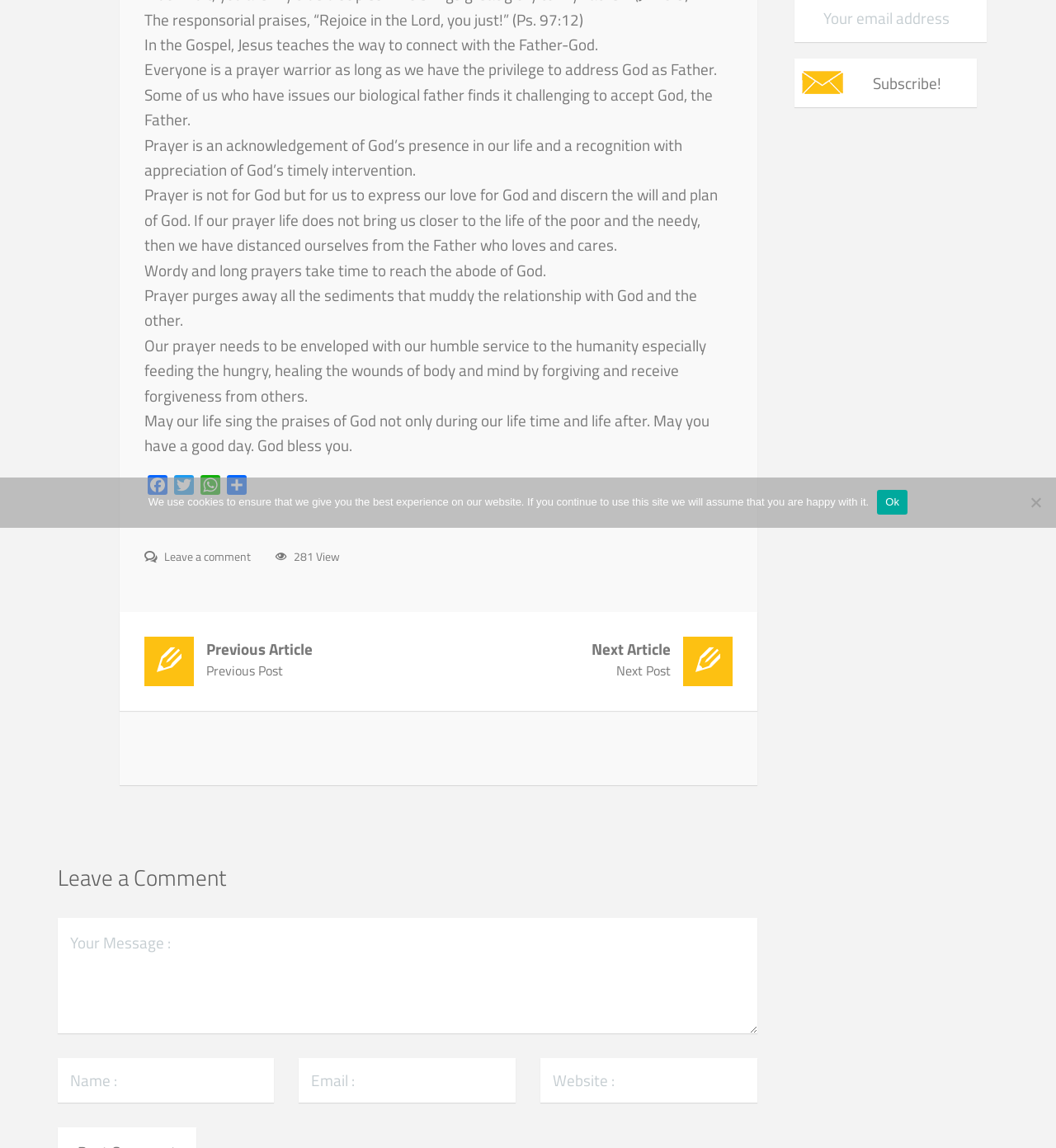Predict the bounding box of the UI element that fits this description: "Previous ArticlePrevious Post".

[0.137, 0.554, 0.415, 0.593]